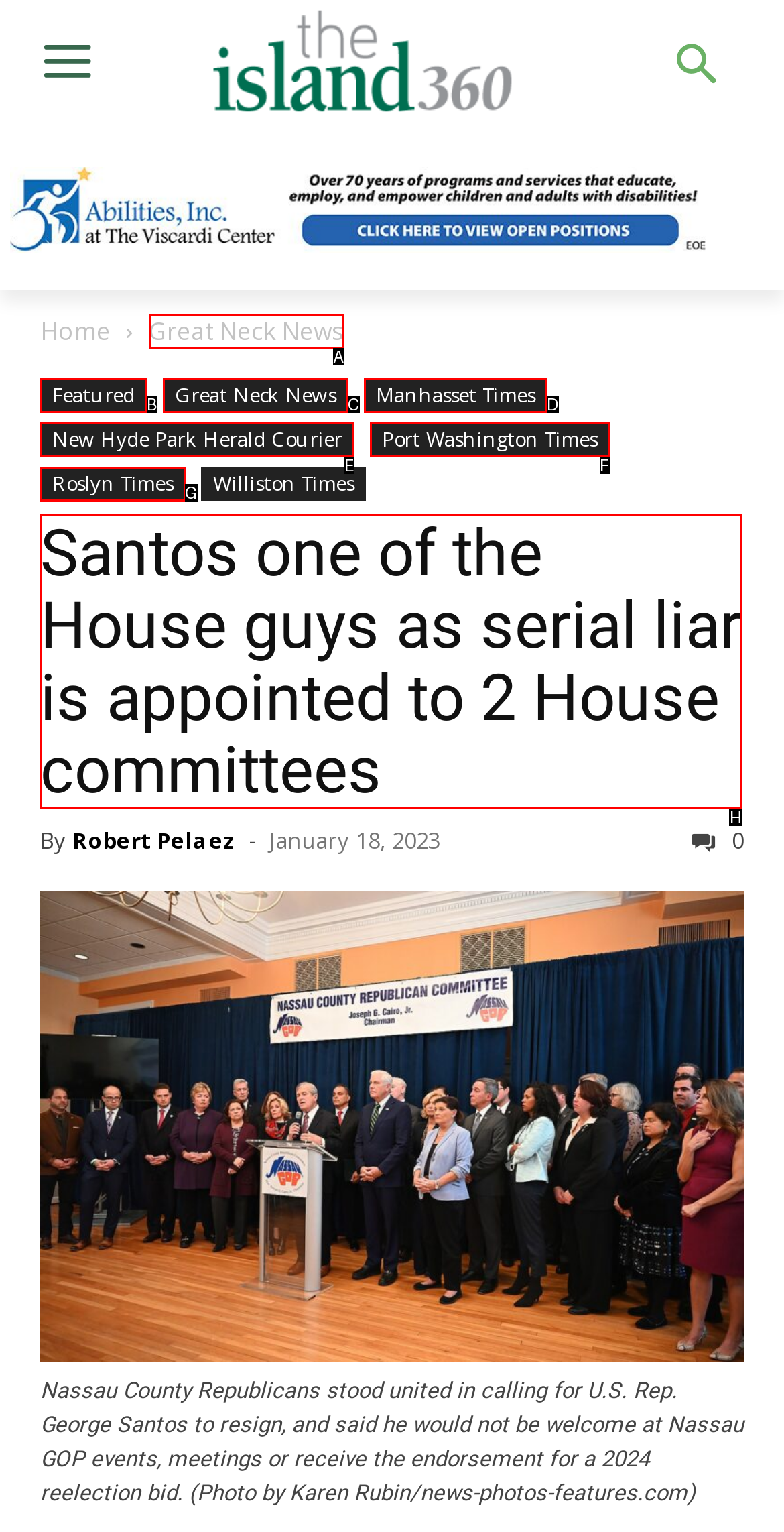Please indicate which option's letter corresponds to the task: Read the article about Santos by examining the highlighted elements in the screenshot.

H